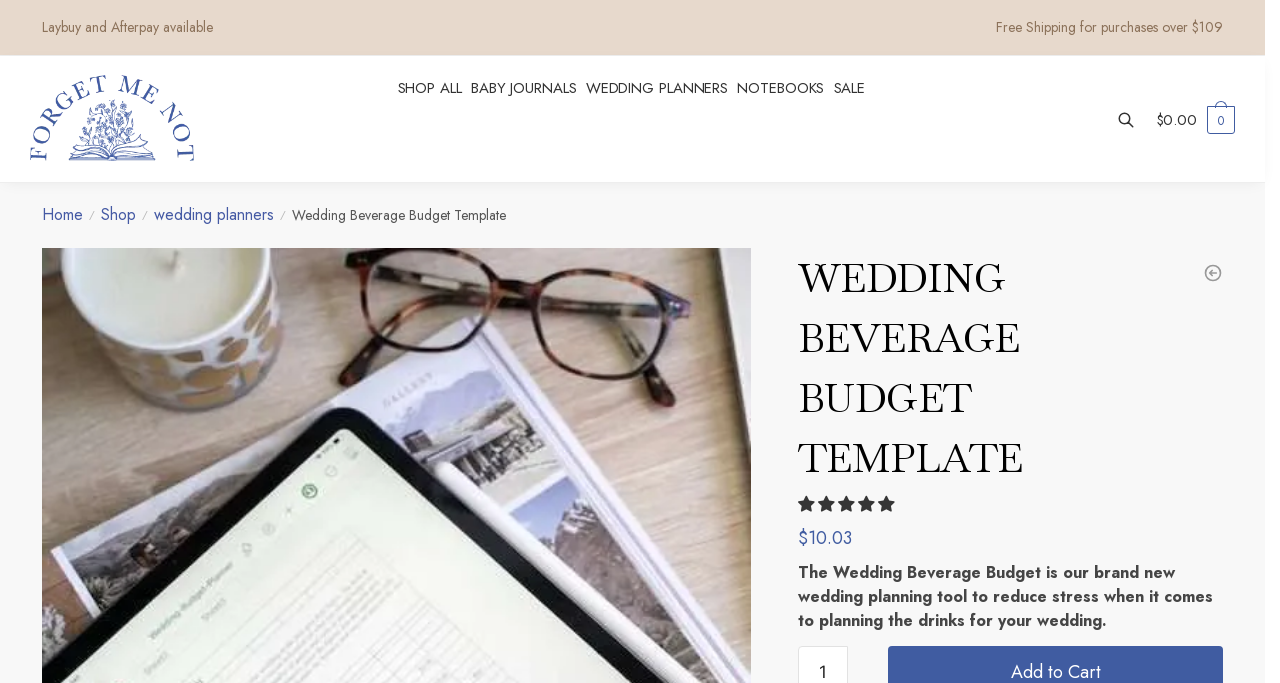Utilize the details in the image to give a detailed response to the question: What is the name of the website?

I determined the name of the website by looking at the top-left corner of the webpage, where I found a link with the text 'Forget Me Not Journals' and an accompanying image with the same name.